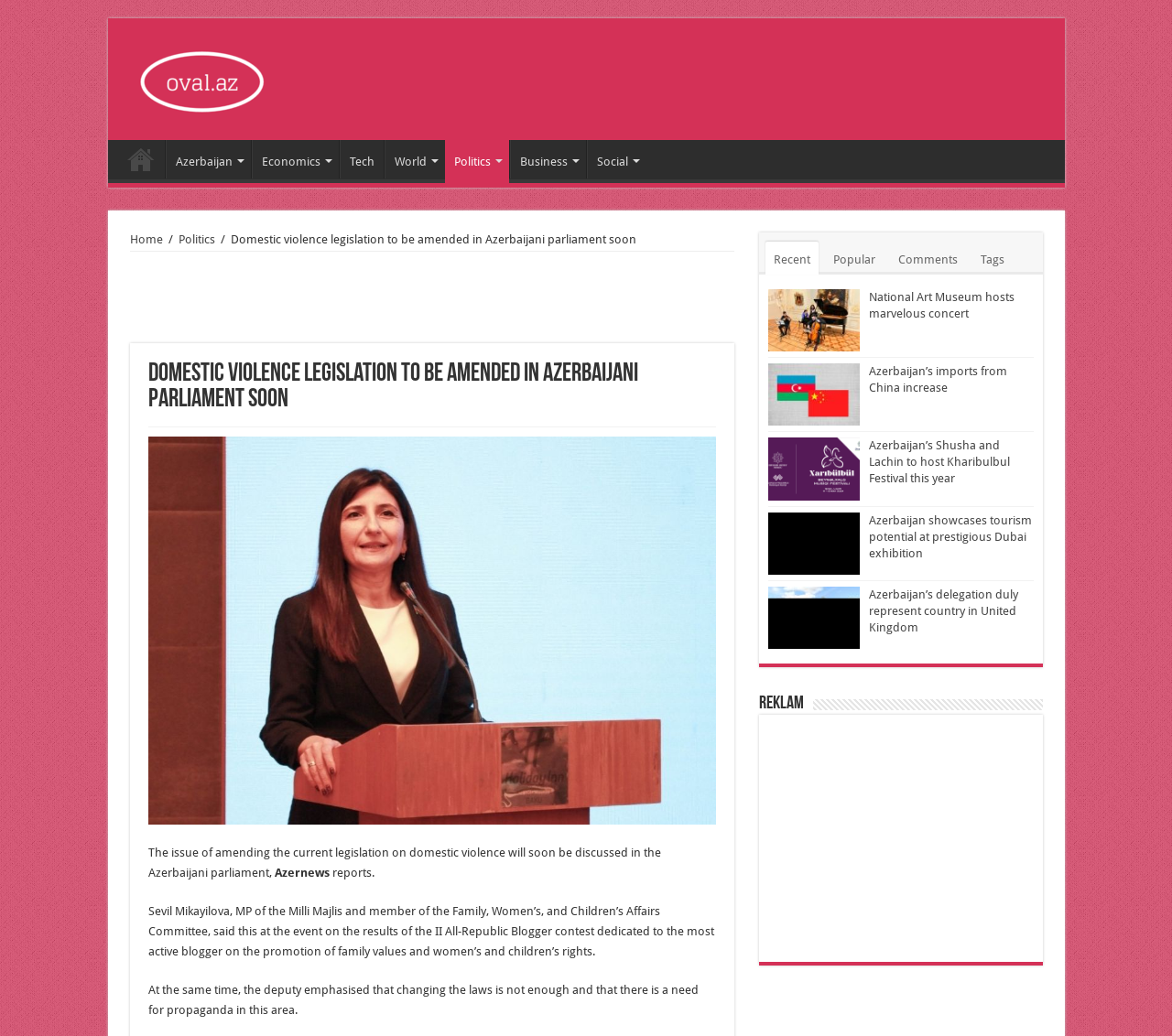Please respond to the question using a single word or phrase:
What is the name of the MP quoted in the article?

Sevil Mikayilova